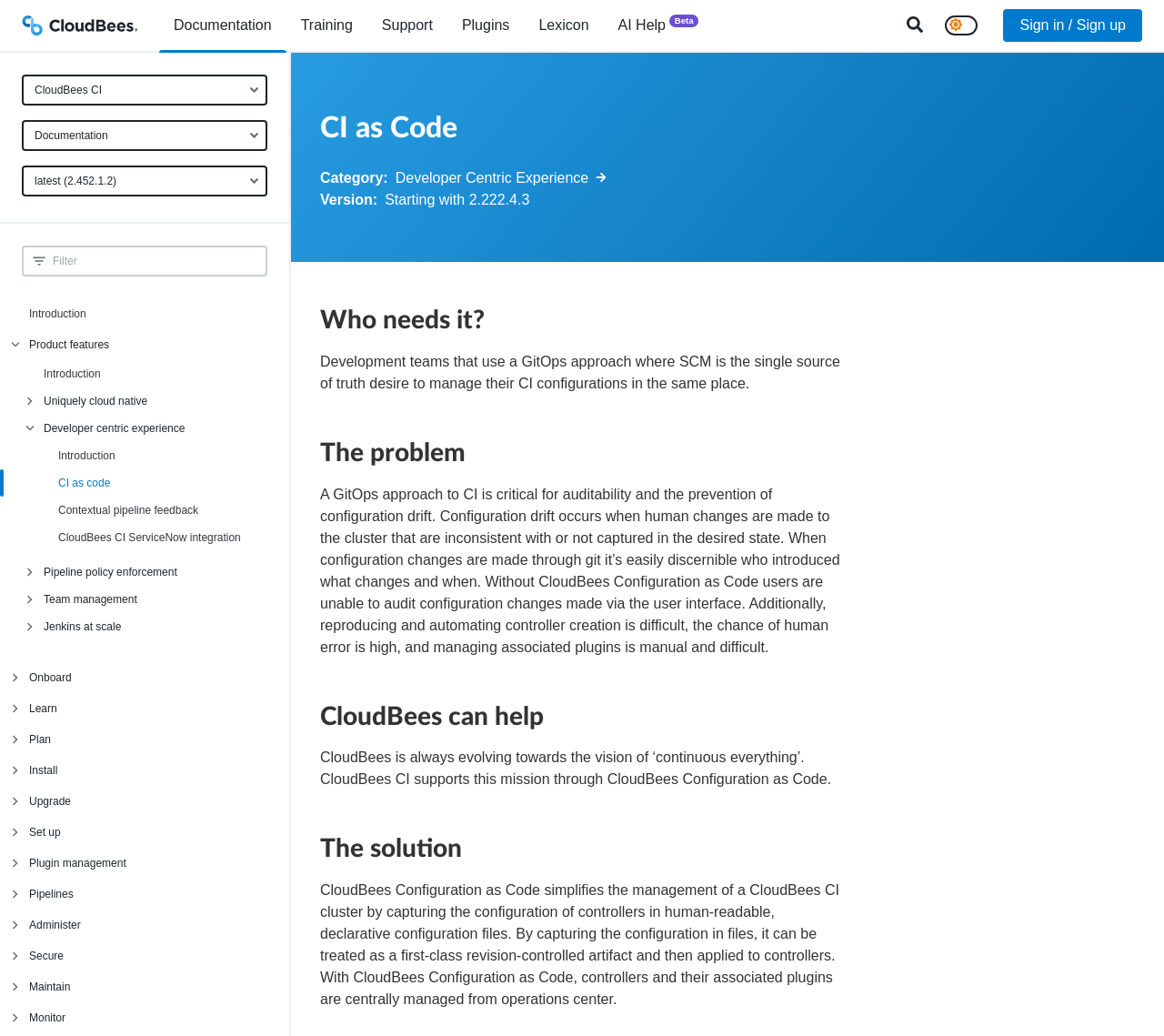Provide the bounding box coordinates of the UI element that matches the description: "Using CloudBees CI Teams".

[0.0, 0.924, 0.236, 0.95]